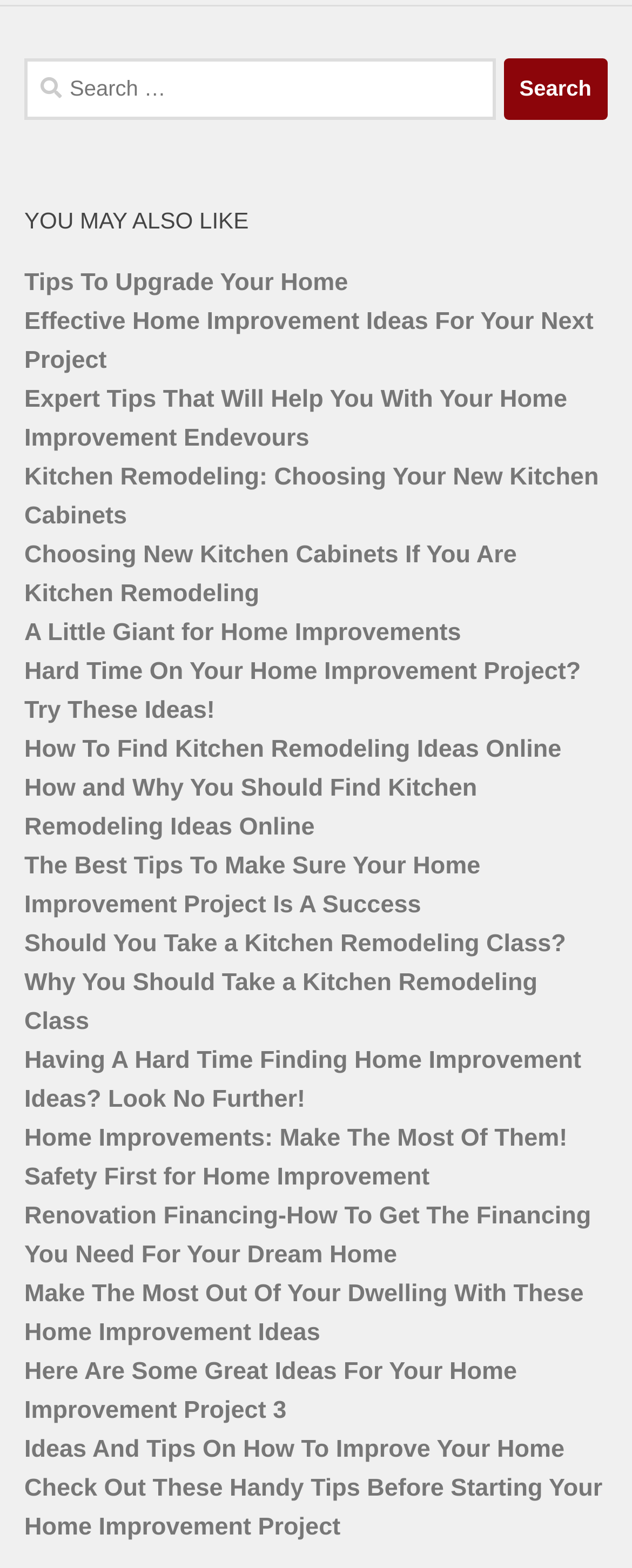Identify the bounding box coordinates of the specific part of the webpage to click to complete this instruction: "Search with the search button".

[0.796, 0.037, 0.962, 0.076]